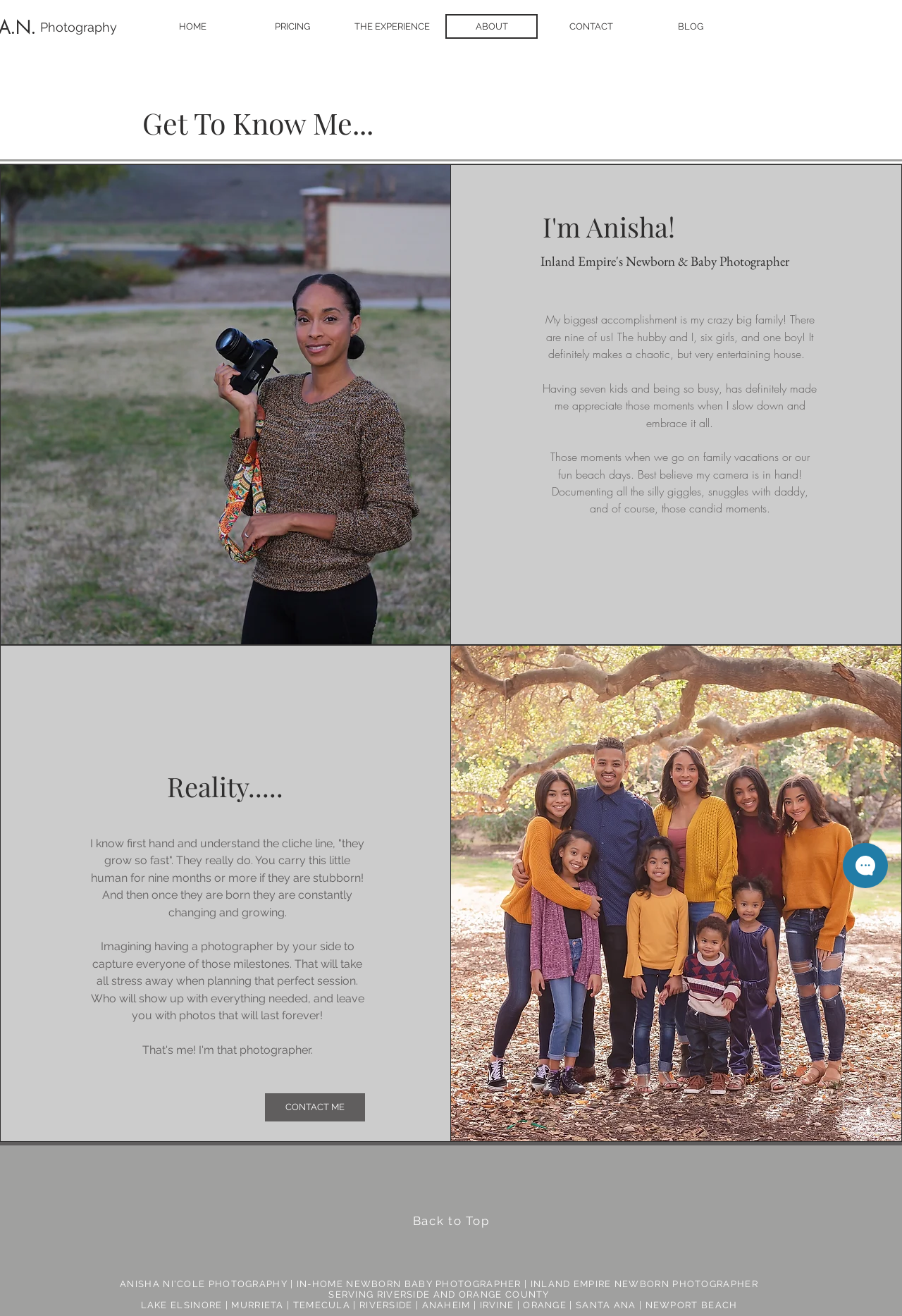Please specify the bounding box coordinates of the area that should be clicked to accomplish the following instruction: "Click on the 'HOME' link". The coordinates should consist of four float numbers between 0 and 1, i.e., [left, top, right, bottom].

[0.162, 0.011, 0.265, 0.029]